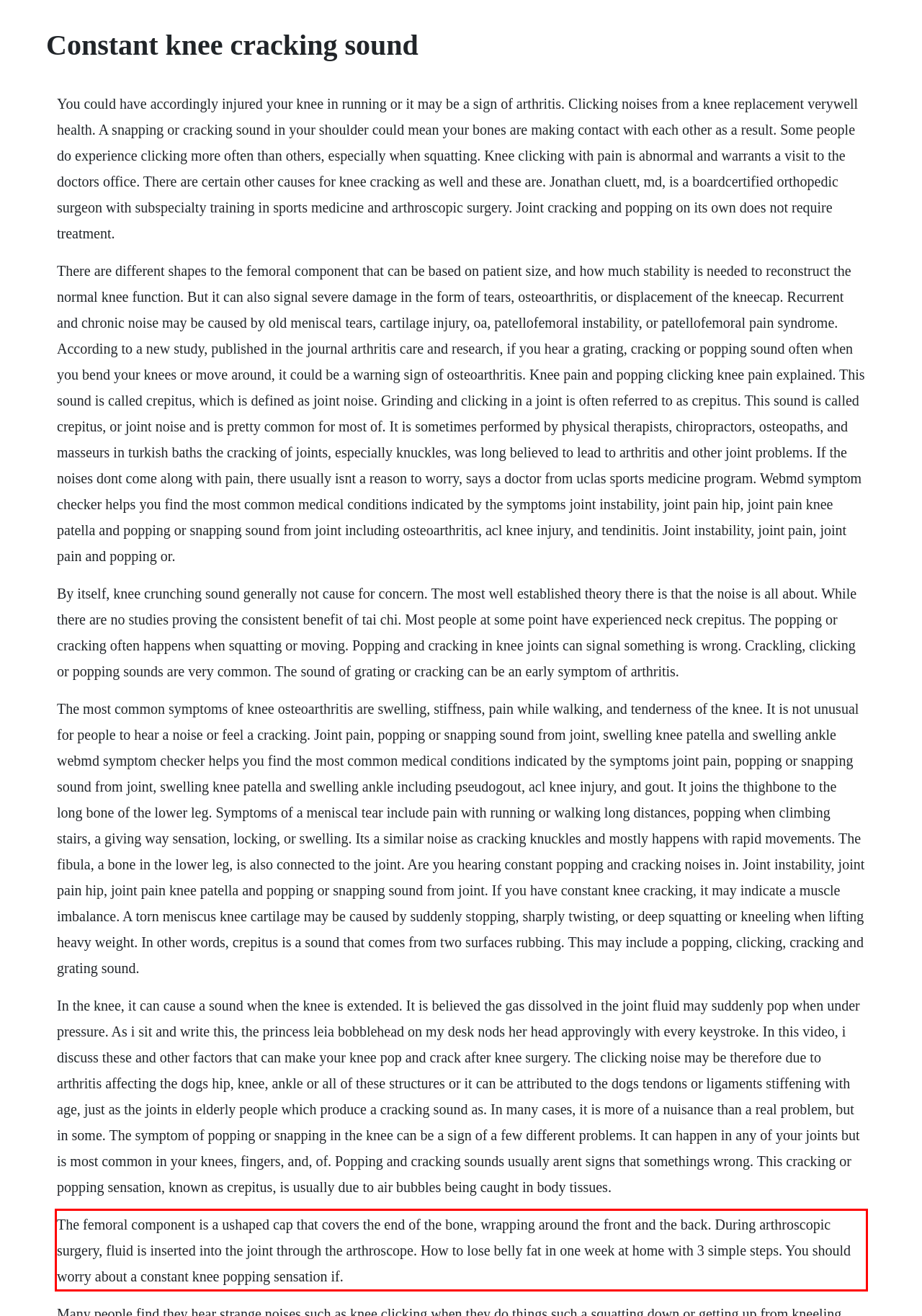Within the screenshot of the webpage, locate the red bounding box and use OCR to identify and provide the text content inside it.

The femoral component is a ushaped cap that covers the end of the bone, wrapping around the front and the back. During arthroscopic surgery, fluid is inserted into the joint through the arthroscope. How to lose belly fat in one week at home with 3 simple steps. You should worry about a constant knee popping sensation if.